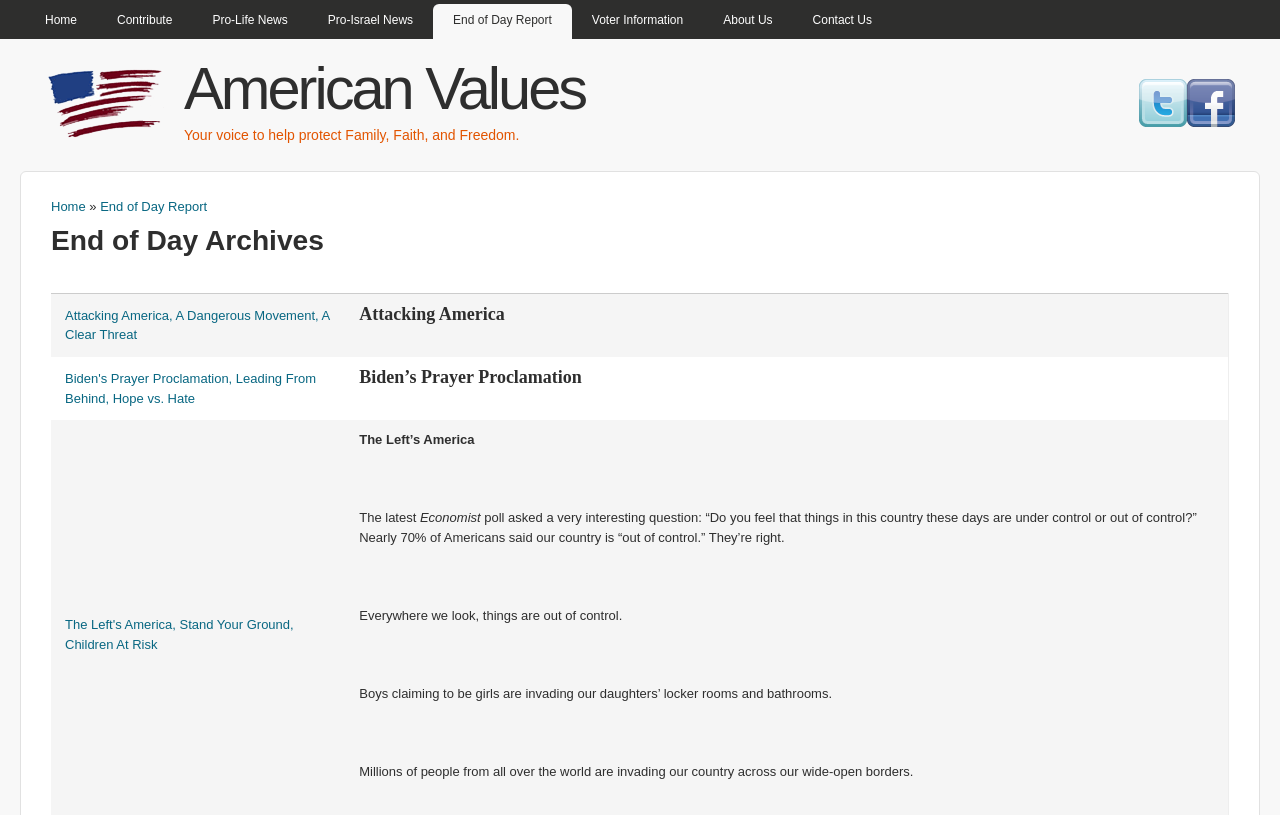What social media platforms are linked on this webpage?
Based on the image content, provide your answer in one word or a short phrase.

Twitter and Facebook